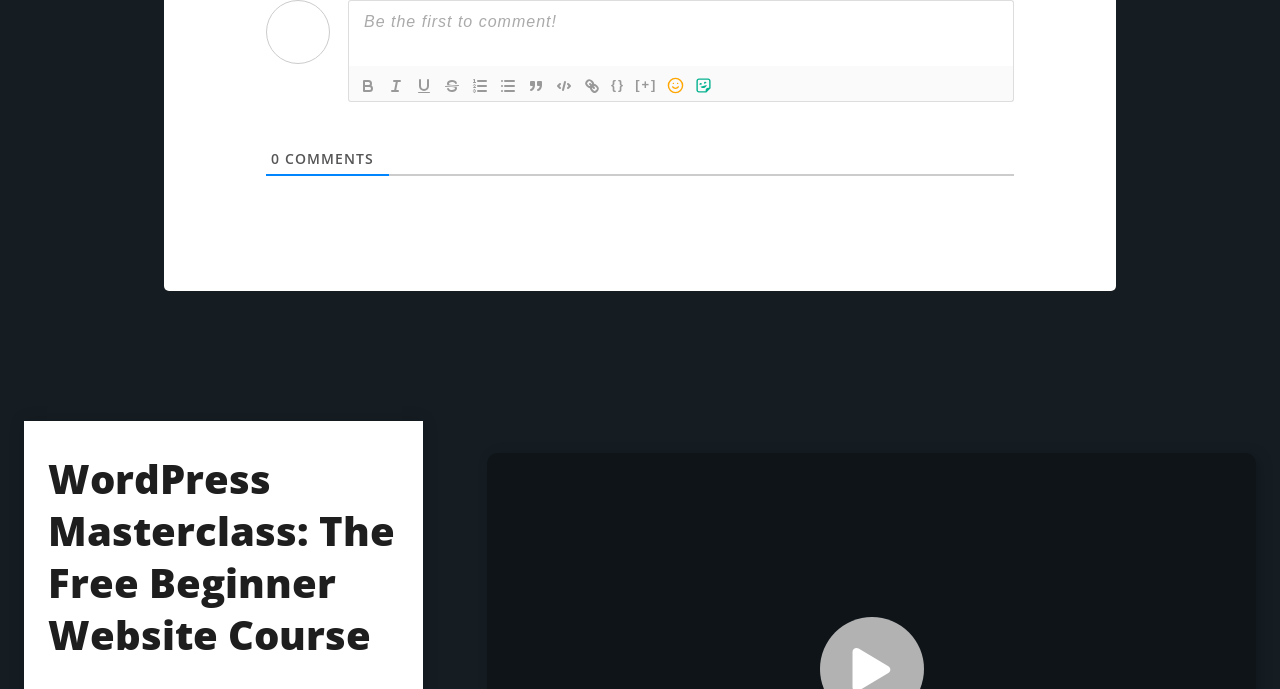What is the text above the comments section?
Provide an in-depth and detailed explanation in response to the question.

The text above the comments section is 'COMMENTS' which is a static text element with a bounding box coordinate of [0.219, 0.216, 0.292, 0.243].